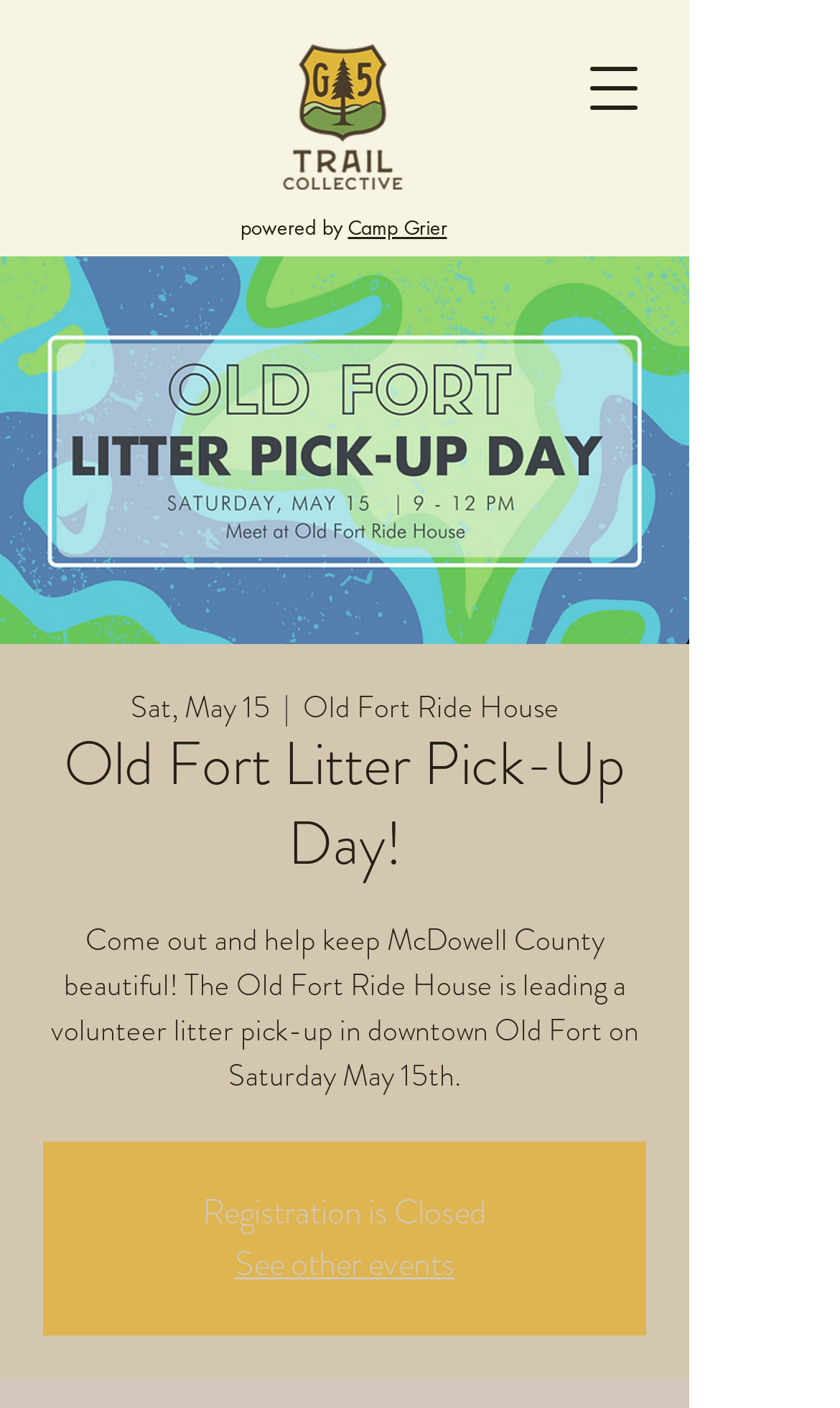Using the element description Camp Grier, predict the bounding box coordinates for the UI element. Provide the coordinates in (top-left x, top-left y, bottom-right x, bottom-right y) format with values ranging from 0 to 1.

[0.414, 0.15, 0.532, 0.171]